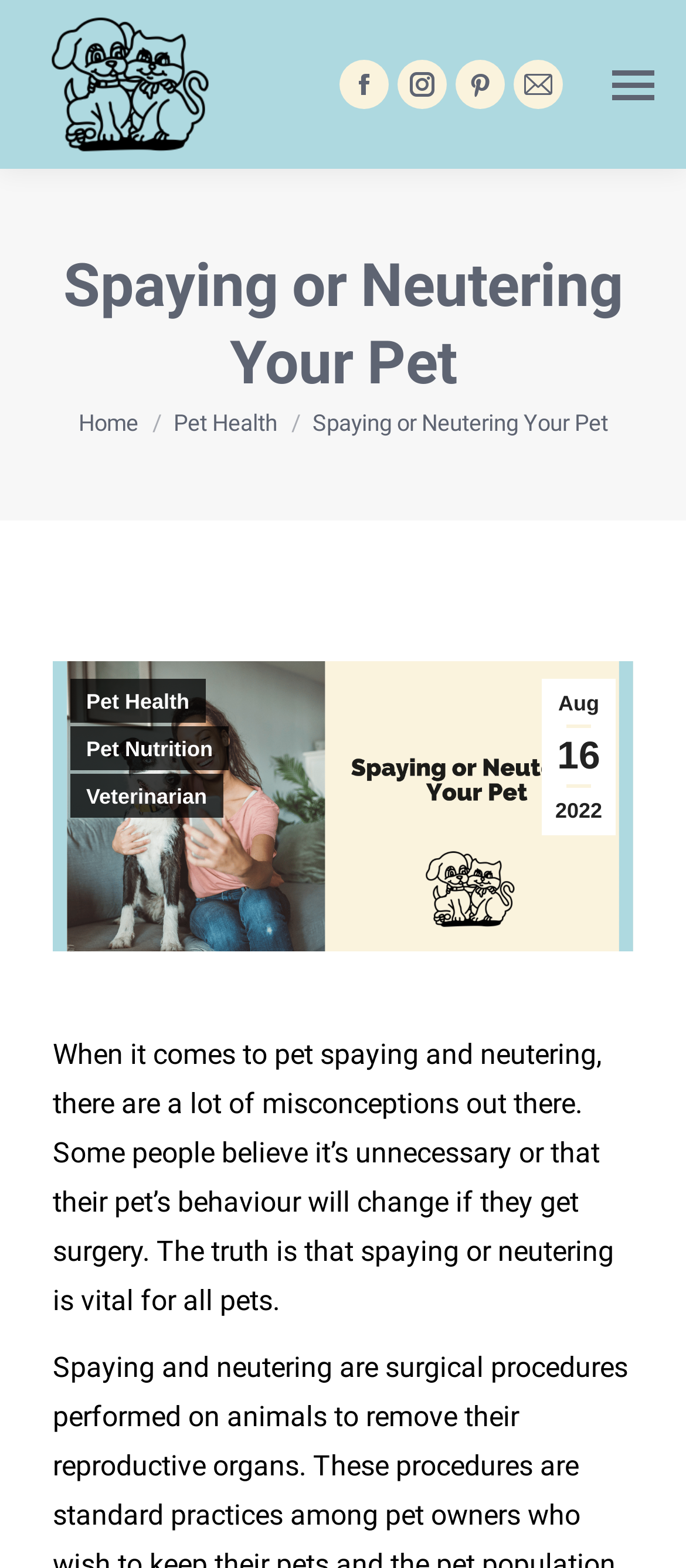How many links are available in the 'You are here:' section?
Provide a fully detailed and comprehensive answer to the question.

There are three links available in the 'You are here:' section, which are 'Home', 'Pet Health', and 'Spaying or Neutering Your Pet', located below the heading of the webpage.